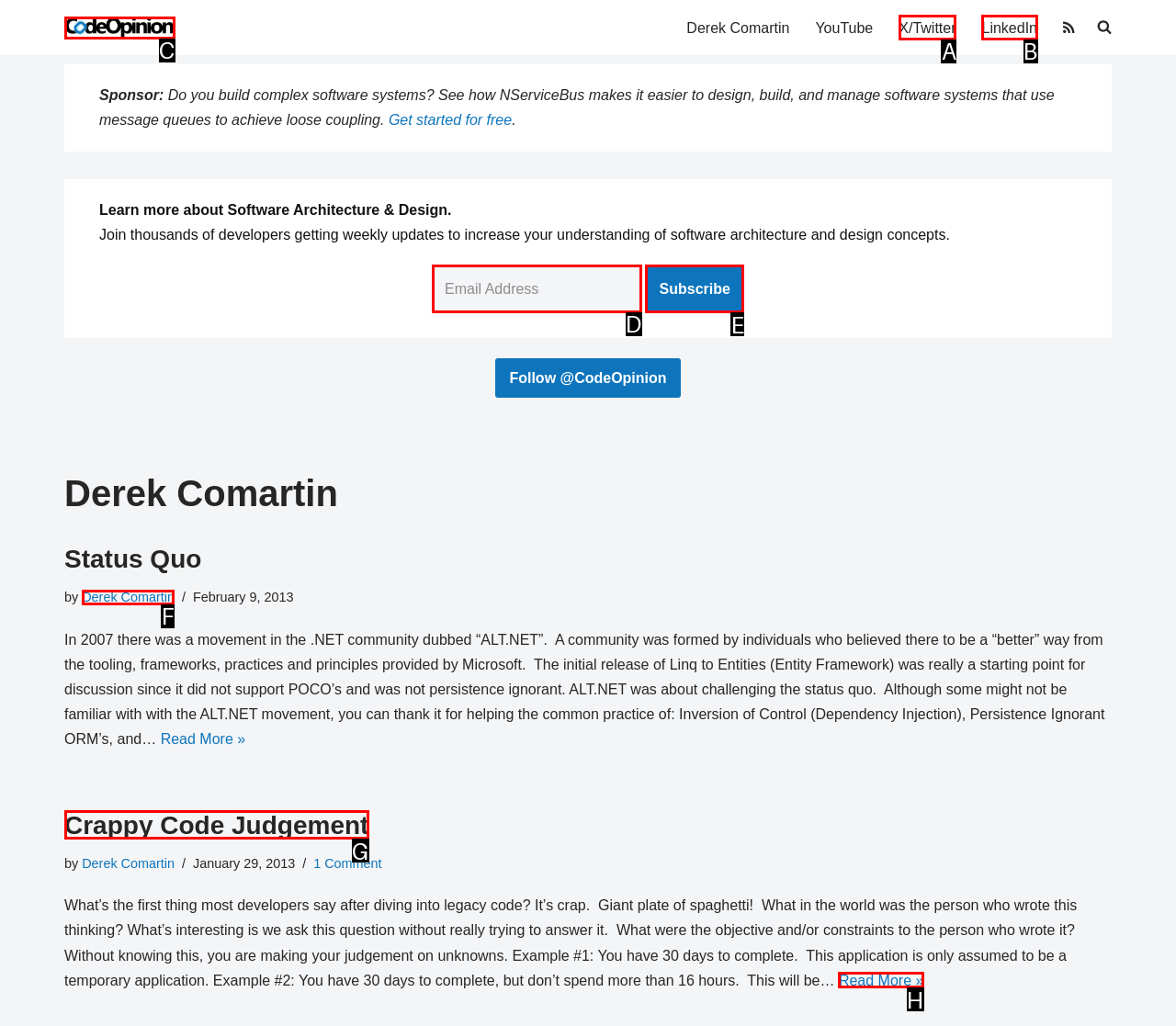Identify the option that corresponds to the description: Read More »Crappy Code Judgement 
Provide the letter of the matching option from the available choices directly.

H